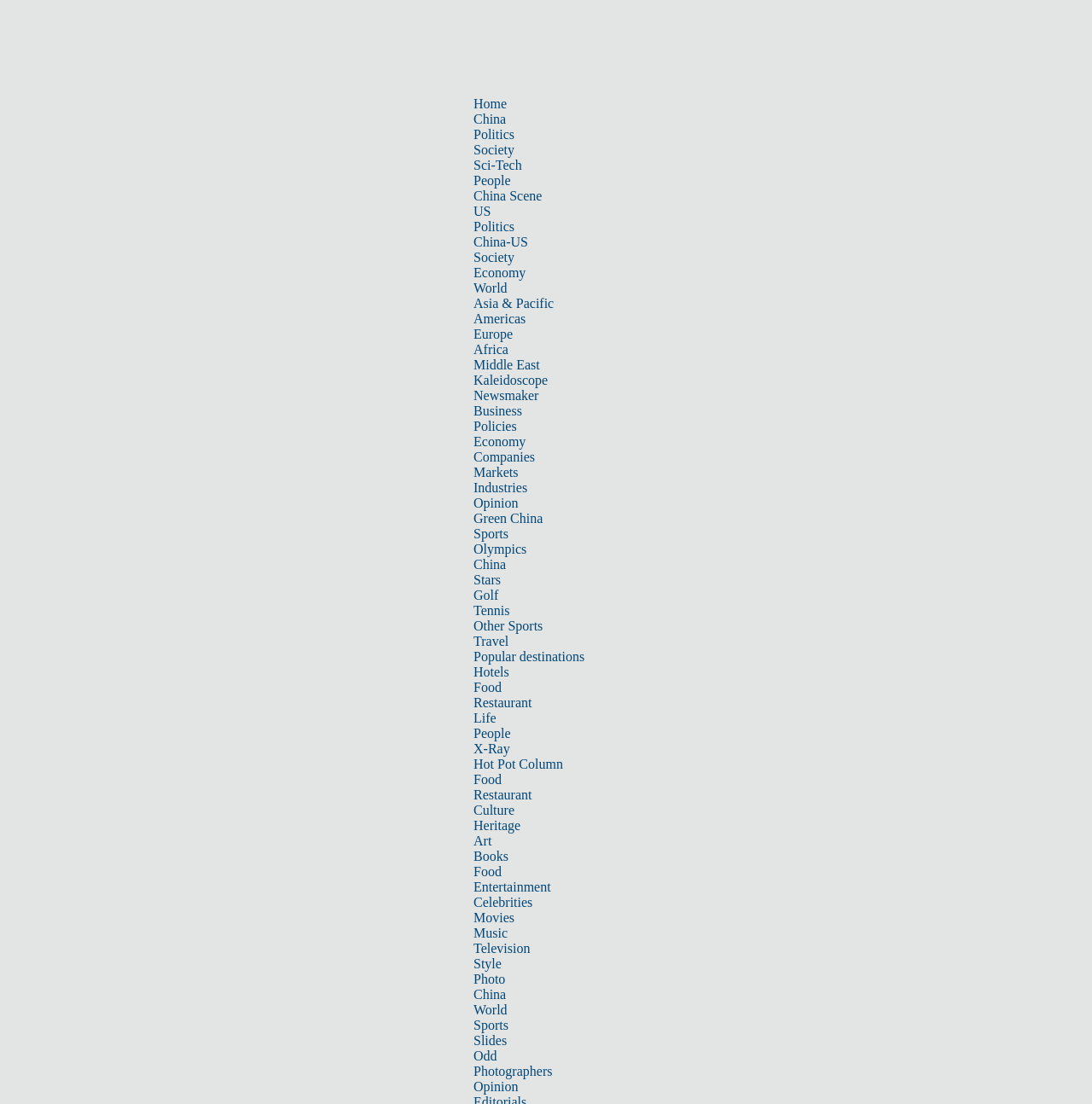What is the subcategory of 'China' under the 'Business' category?
Using the picture, provide a one-word or short phrase answer.

Companies